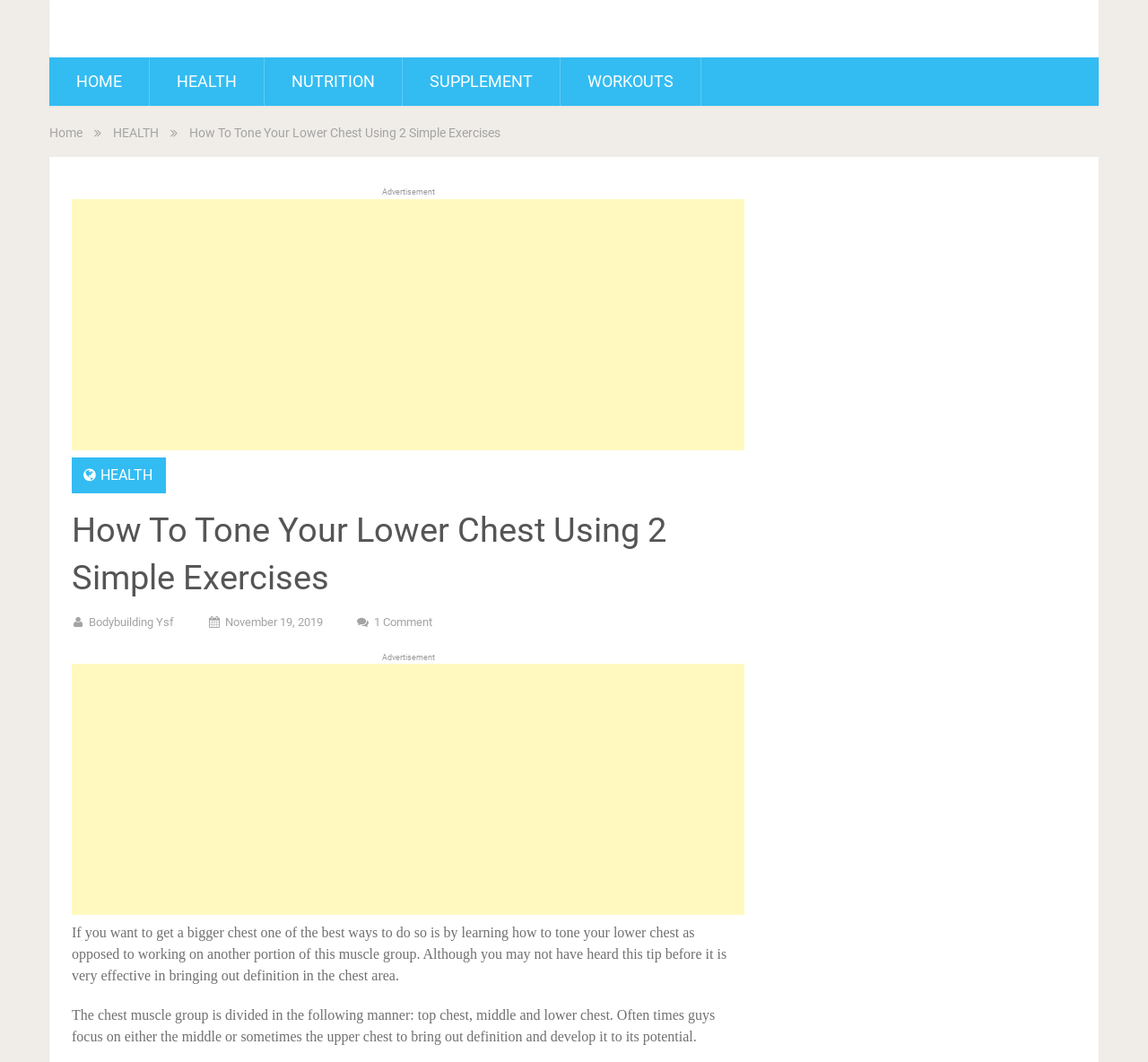Identify the bounding box coordinates for the element you need to click to achieve the following task: "view workouts". The coordinates must be four float values ranging from 0 to 1, formatted as [left, top, right, bottom].

[0.488, 0.054, 0.61, 0.1]